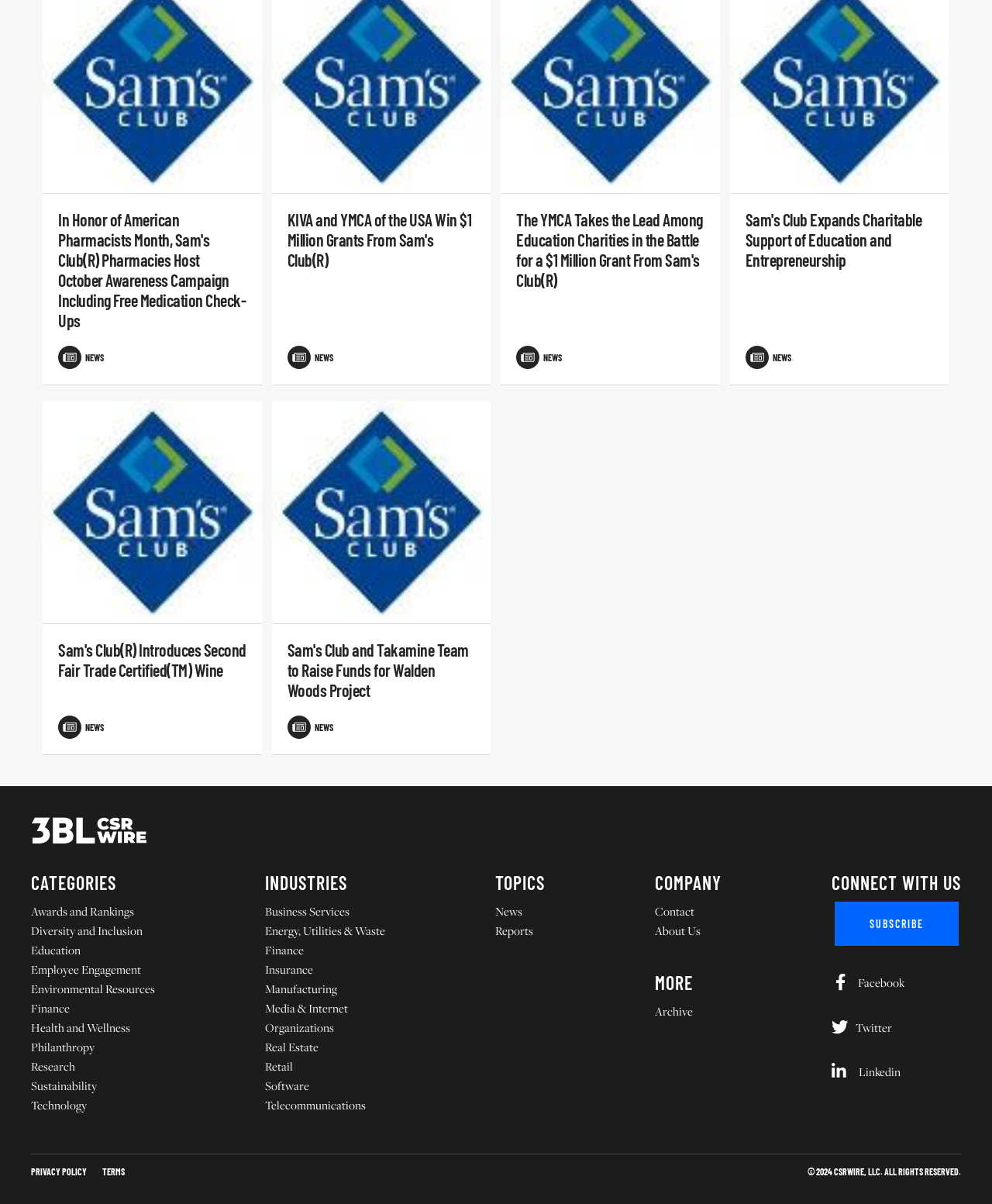Given the content of the image, can you provide a detailed answer to the question?
How many categories are listed on the webpage?

By examining the webpage, I count 11 categories listed, including Awards and Rankings, Diversity and Inclusion, Education, and others.